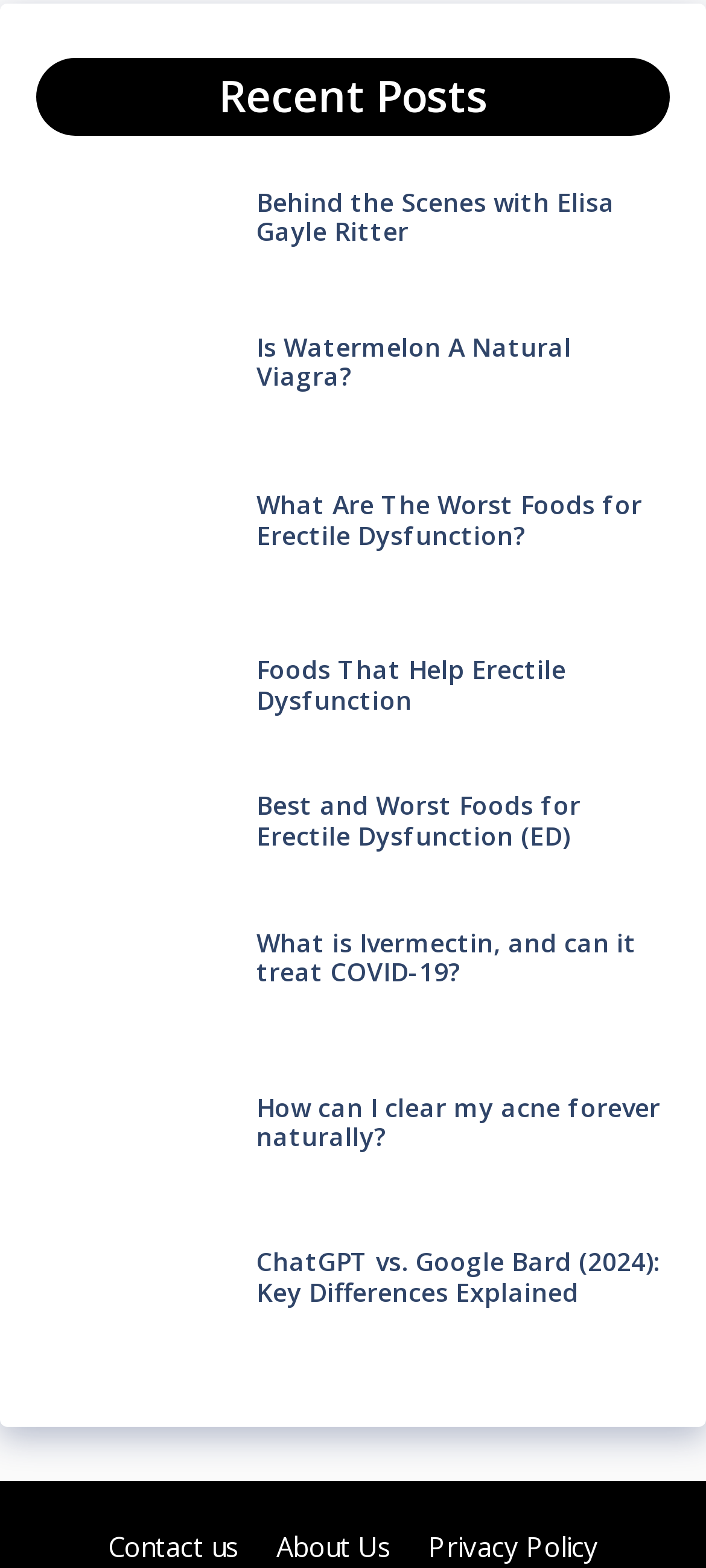Determine the bounding box for the HTML element described here: "About Us". The coordinates should be given as [left, top, right, bottom] with each number being a float between 0 and 1.

[0.391, 0.975, 0.555, 0.998]